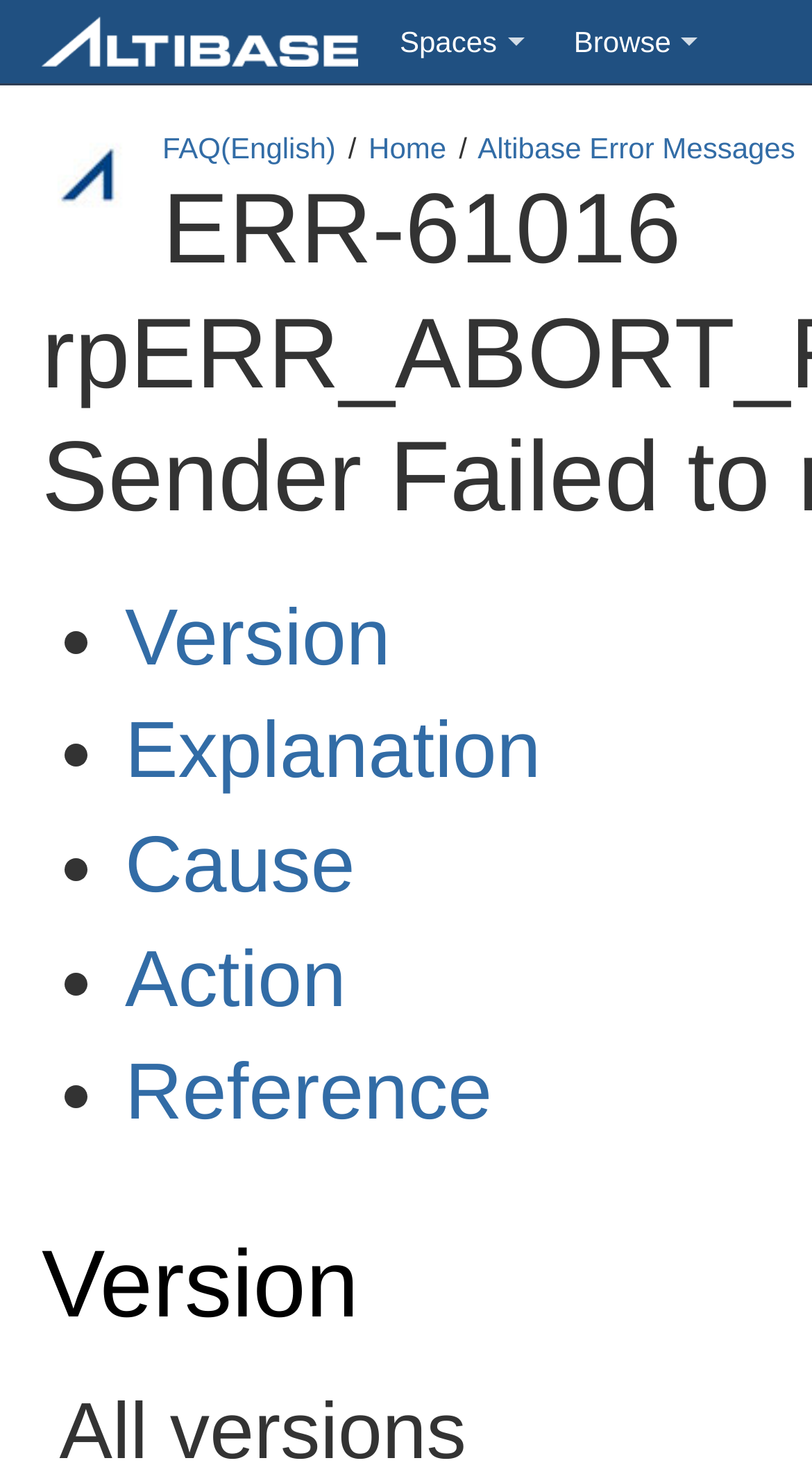Could you indicate the bounding box coordinates of the region to click in order to complete this instruction: "read explanation".

[0.154, 0.477, 0.666, 0.538]